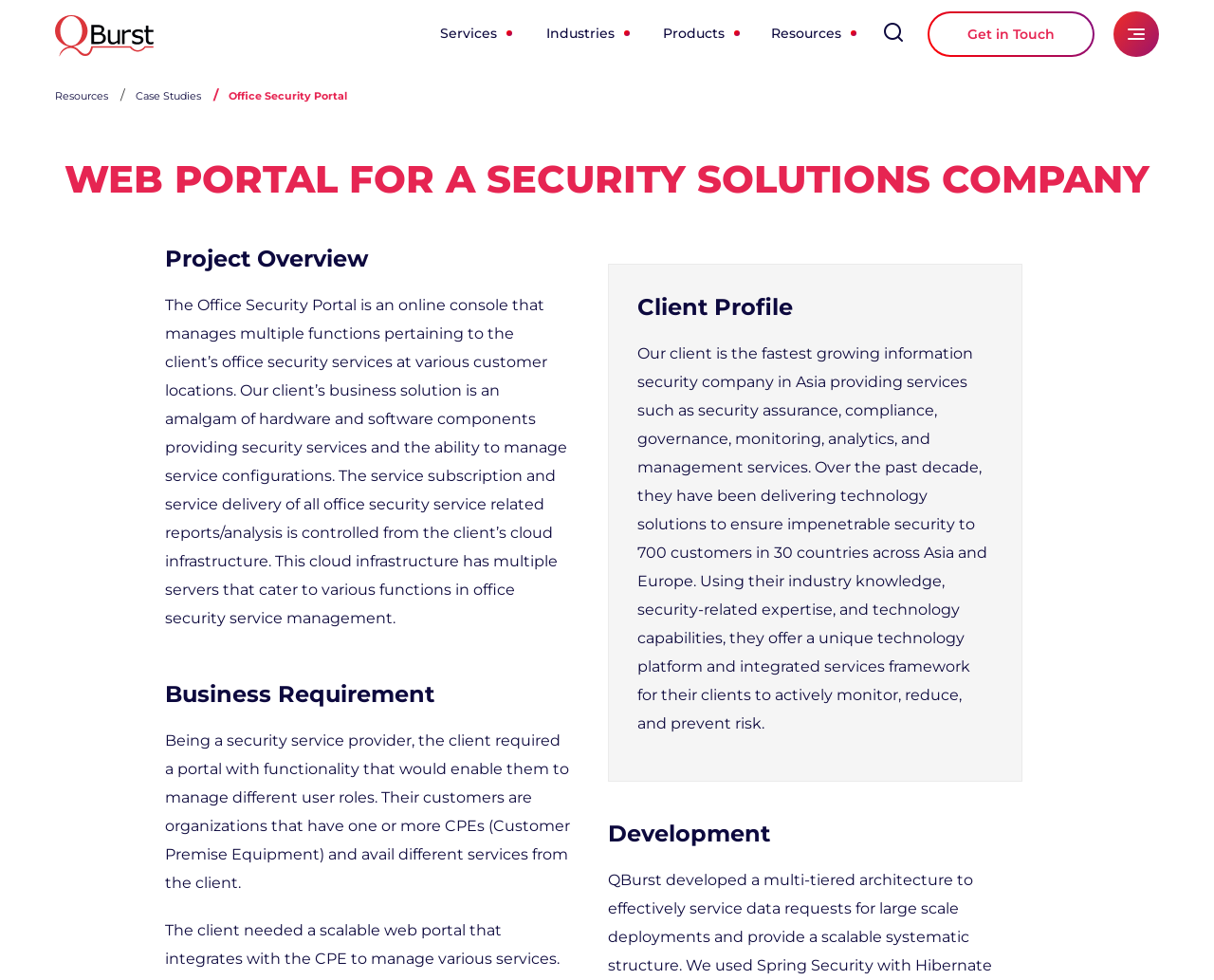Please identify the bounding box coordinates of the element on the webpage that should be clicked to follow this instruction: "Read Case Studies". The bounding box coordinates should be given as four float numbers between 0 and 1, formatted as [left, top, right, bottom].

[0.111, 0.091, 0.173, 0.105]